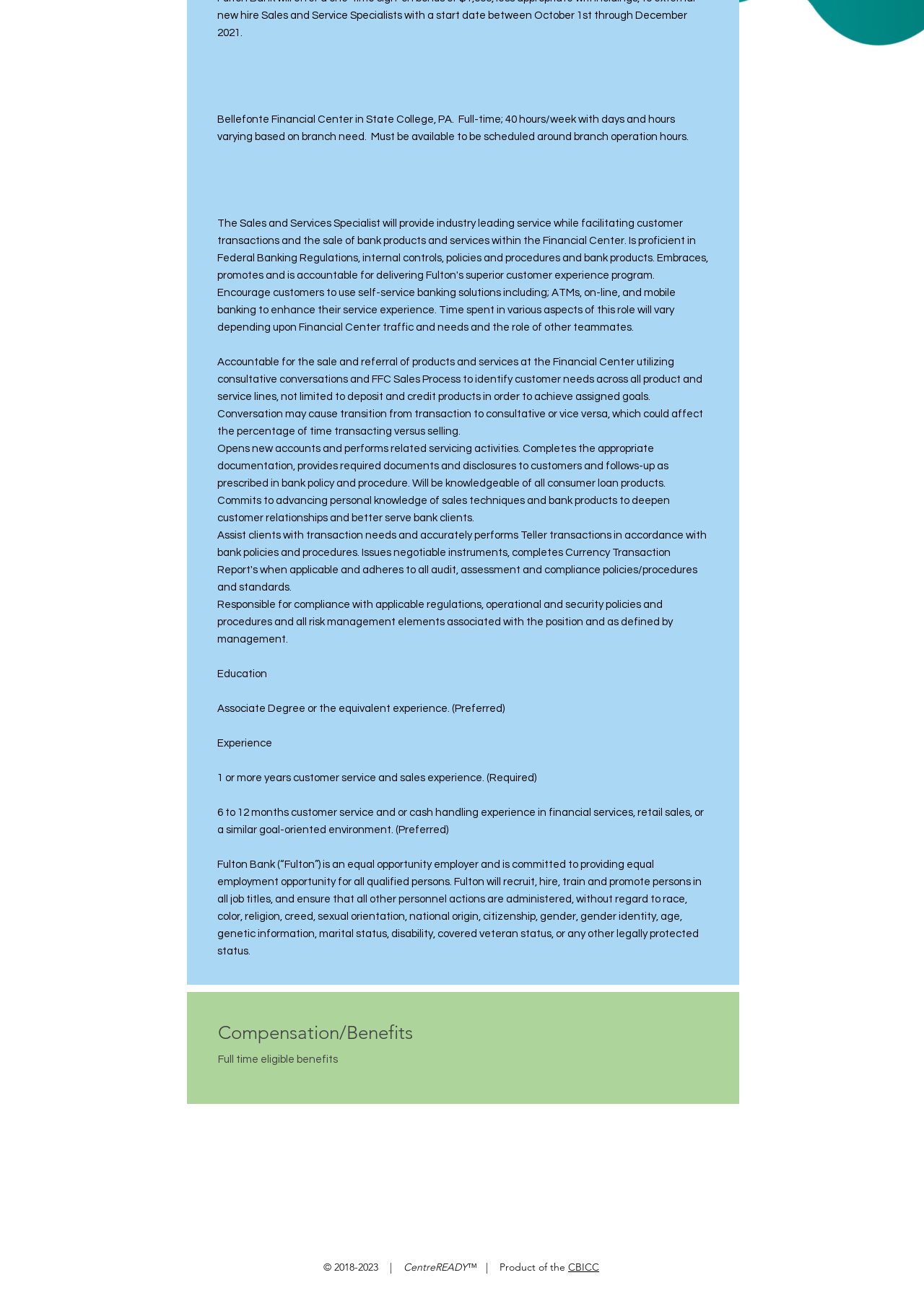Identify the bounding box of the UI component described as: "CBICC".

[0.615, 0.959, 0.648, 0.969]